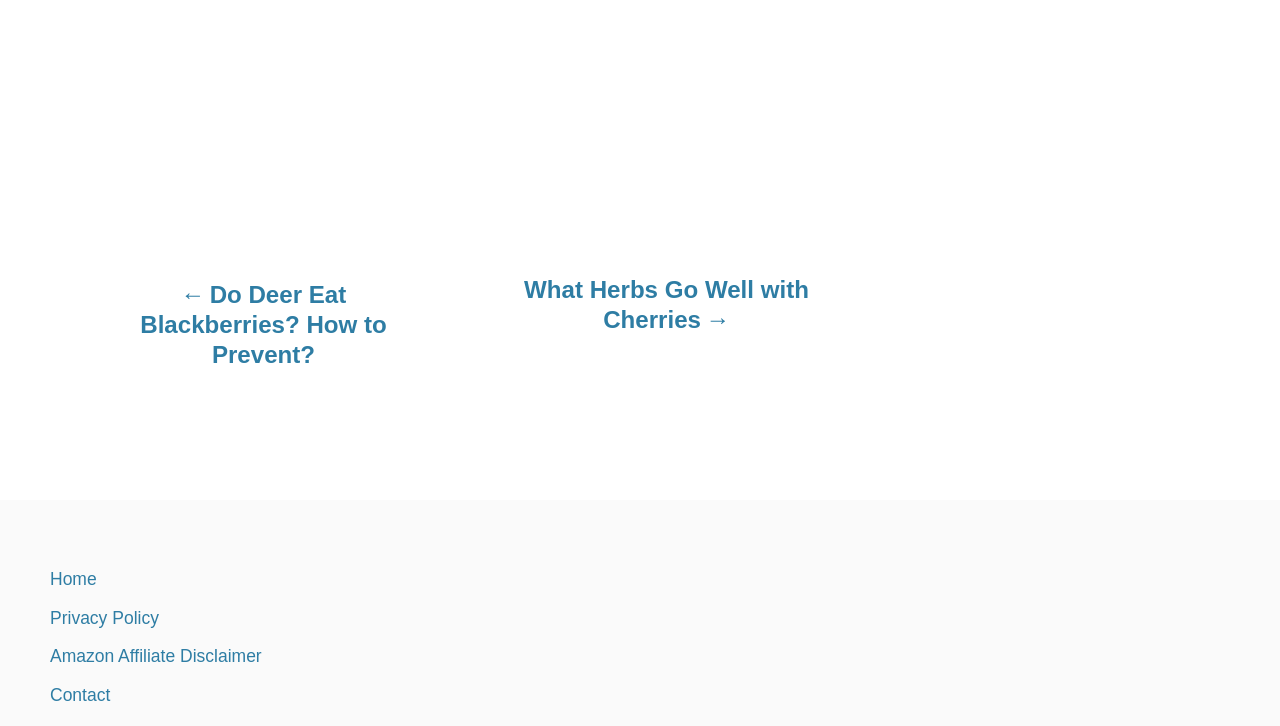Could you locate the bounding box coordinates for the section that should be clicked to accomplish this task: "go to previous post".

[0.079, 0.385, 0.333, 0.537]